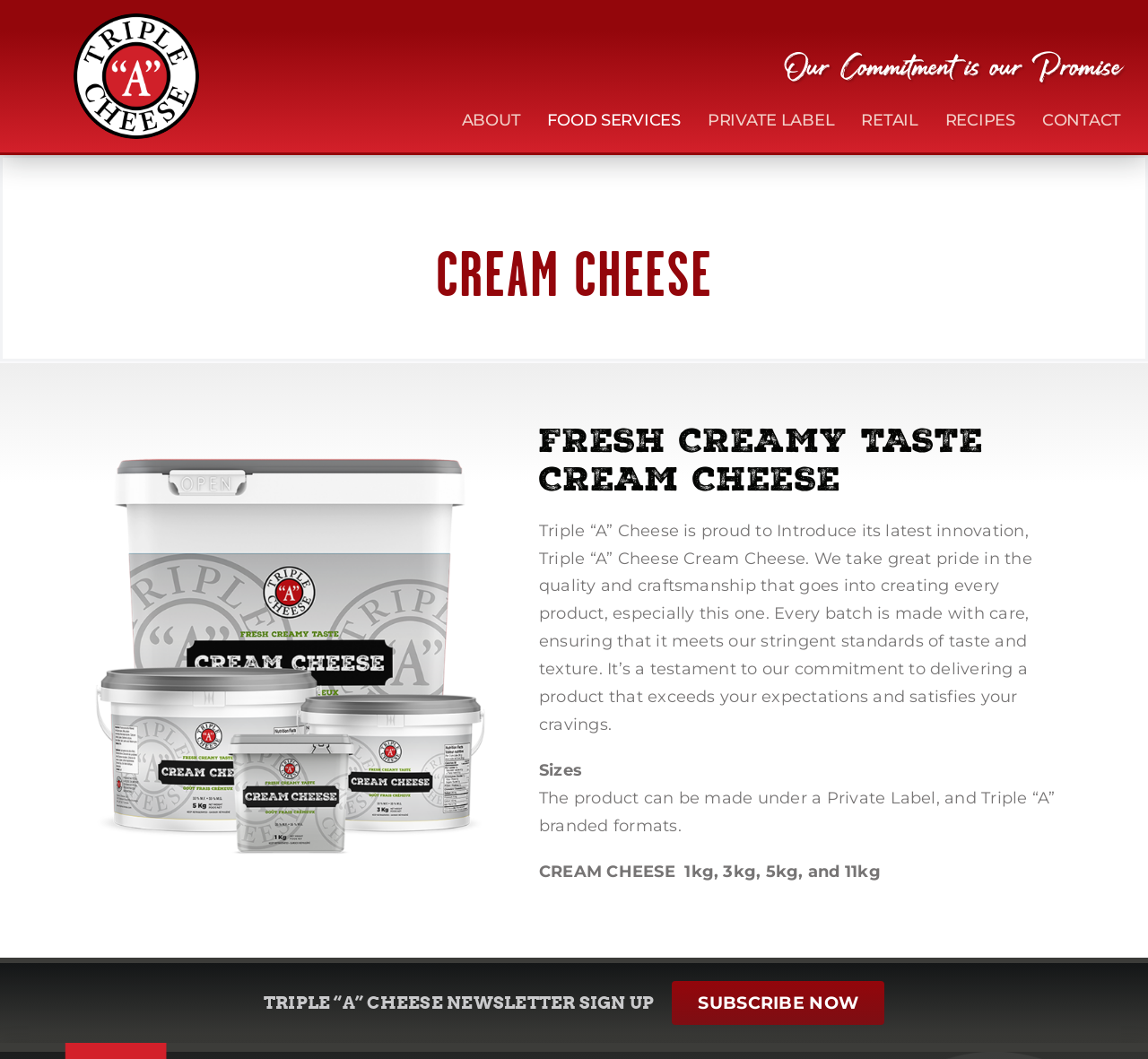Determine the bounding box coordinates of the clickable element to achieve the following action: 'Navigate to ABOUT page'. Provide the coordinates as four float values between 0 and 1, formatted as [left, top, right, bottom].

[0.402, 0.083, 0.453, 0.144]